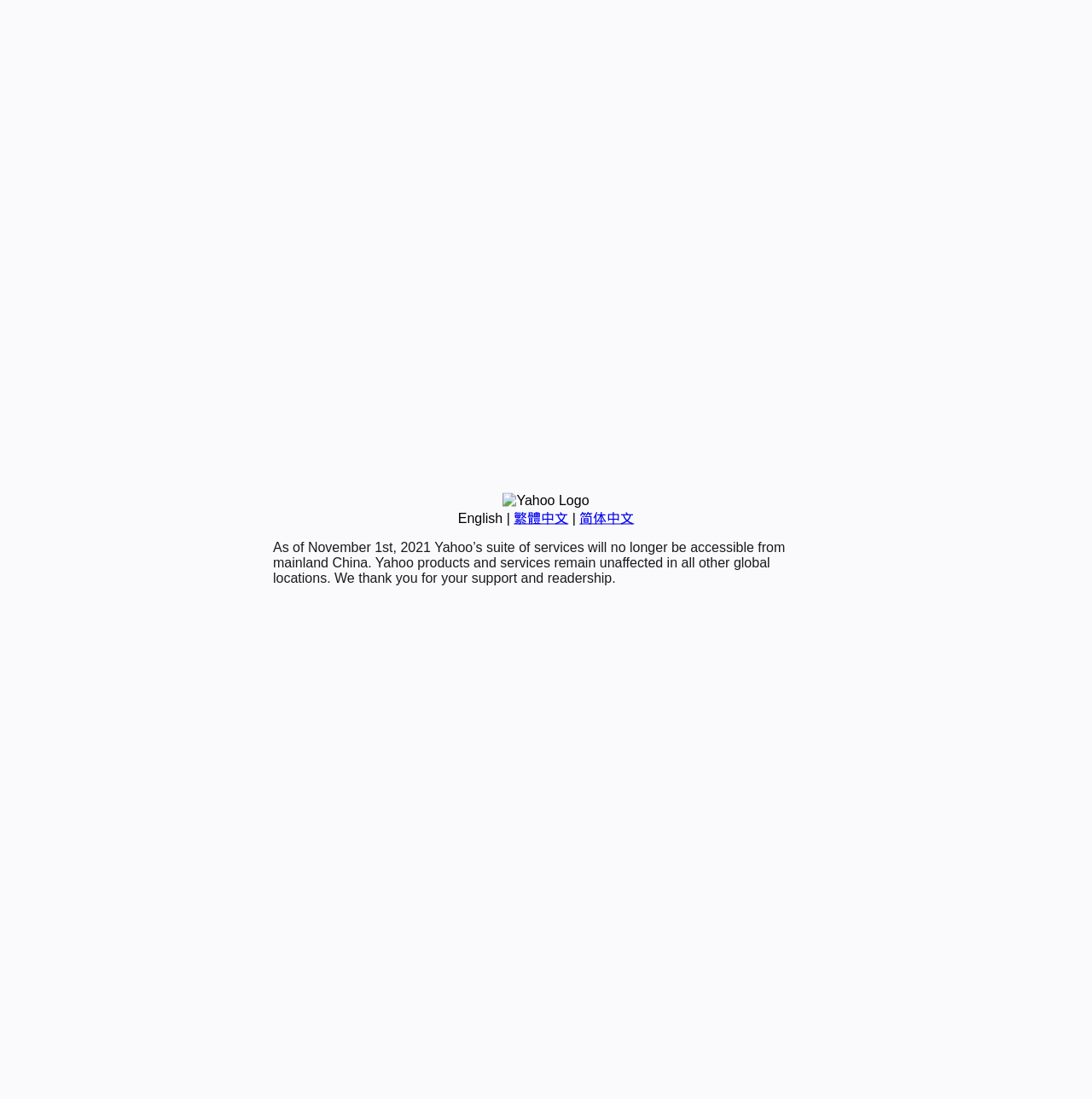For the element described, predict the bounding box coordinates as (top-left x, top-left y, bottom-right x, bottom-right y). All values should be between 0 and 1. Element description: 繁體中文

[0.47, 0.465, 0.52, 0.478]